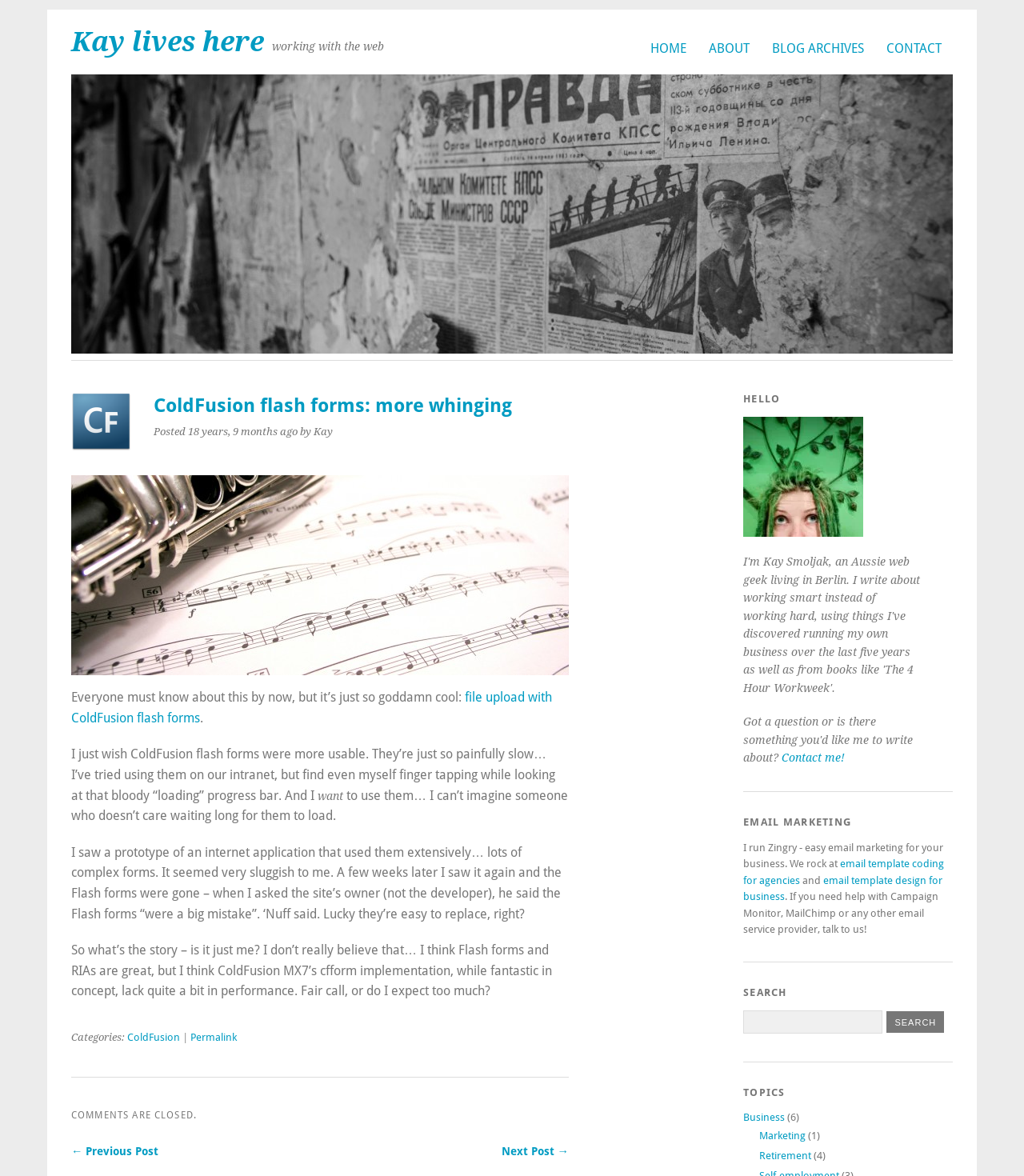What is the topic of the blog post?
Based on the image, give a one-word or short phrase answer.

ColdFusion flash forms